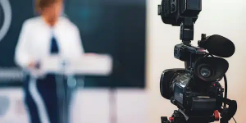What is the speaker doing?
Ensure your answer is thorough and detailed.

The speaker is presenting at a podium, which suggests that they are giving a formal talk or lecture, and the camera is positioned to capture their presentation.